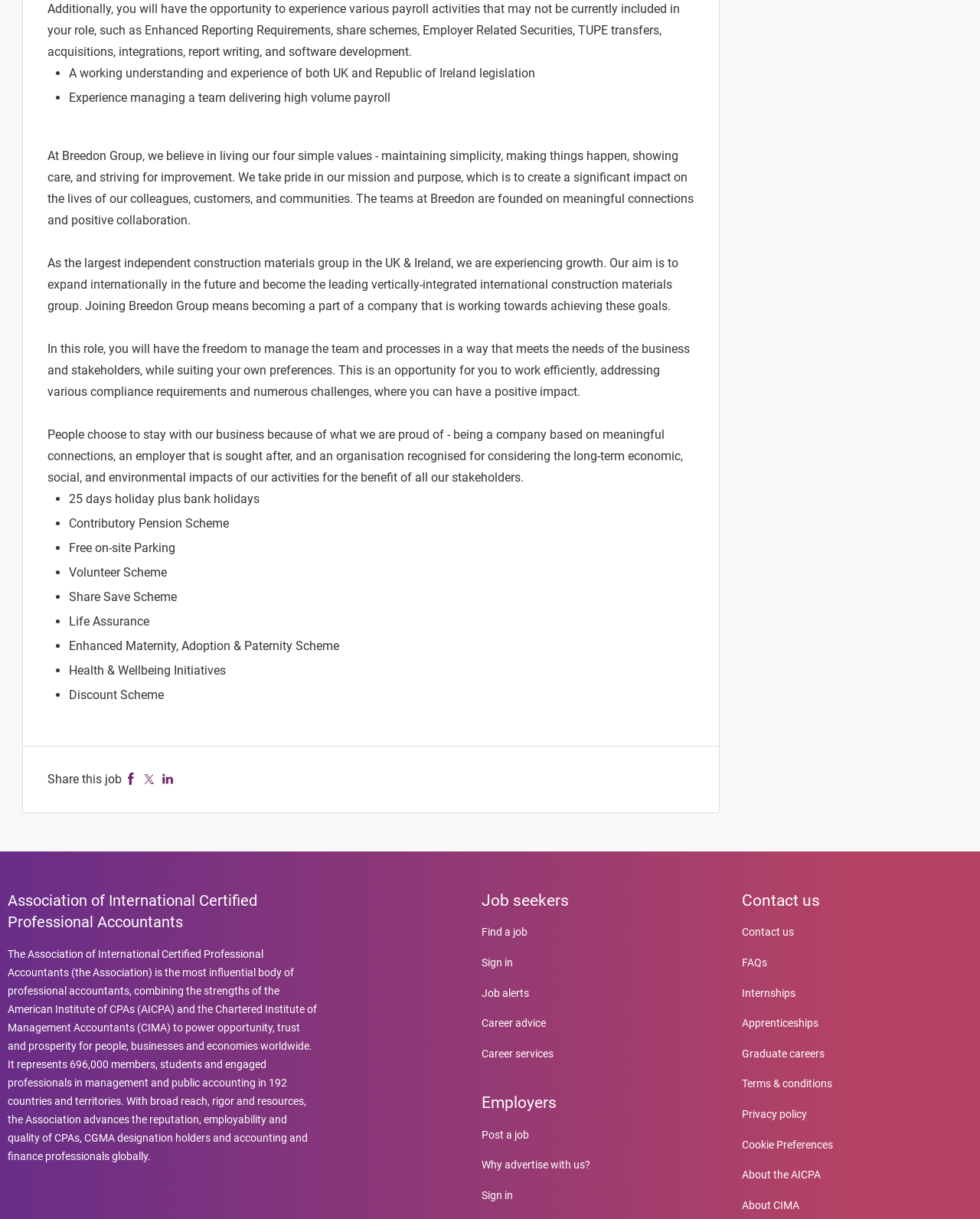Please determine the bounding box coordinates of the section I need to click to accomplish this instruction: "Sign in".

[0.491, 0.785, 0.523, 0.795]